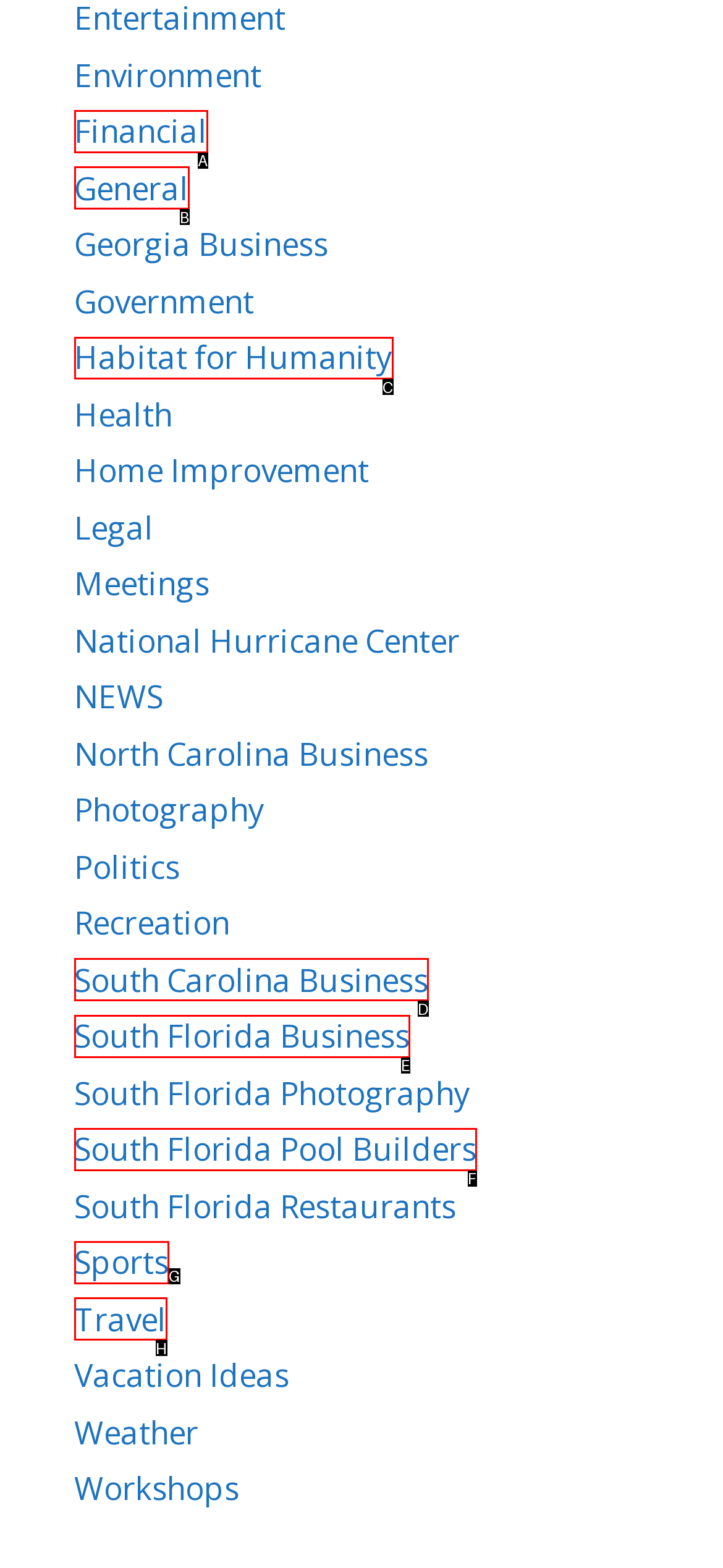Indicate the HTML element that should be clicked to perform the task: Explore Habitat for Humanity Reply with the letter corresponding to the chosen option.

C